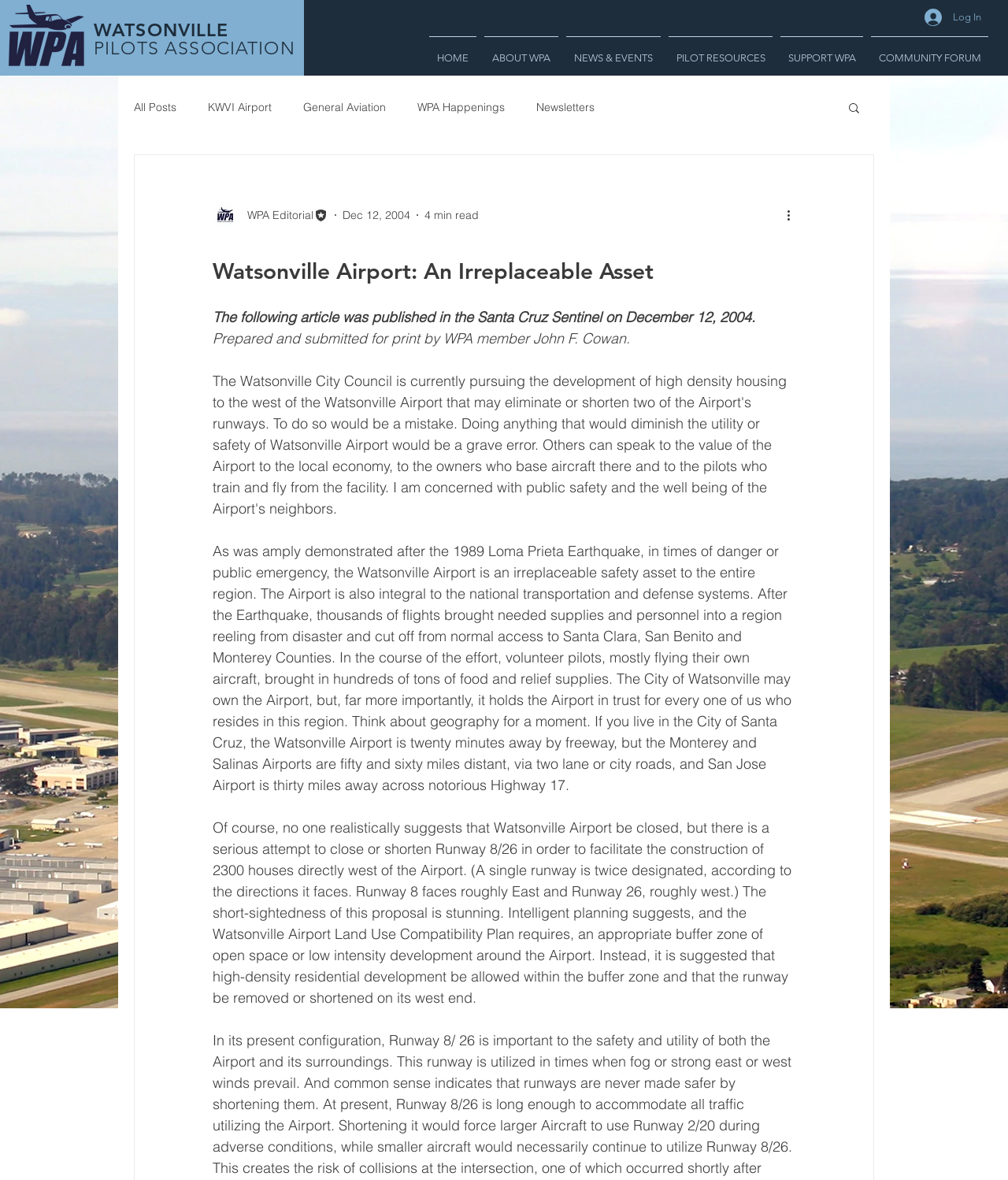Create an elaborate caption that covers all aspects of the webpage.

The webpage is about the Watsonville Airport, with a focus on its importance as a safety asset to the region. At the top, there is a heading "WATSONVILLE PILOTS ASSOCIATION" with two links "WATSONVILLE" and "PILOTS ASSOCIATION" below it. To the left of the heading, there is a WPA logo image. 

Below the heading, there is a navigation menu with links to "HOME", "ABOUT WPA", "NEWS & EVENTS", "PILOT RESOURCES", "SUPPORT WPA", and "COMMUNITY FORUM". On the right side of the navigation menu, there is a "Log In" button.

The main content of the webpage is a blog post titled "Watsonville Airport: An Irreplaceable Asset". The post has a writer's picture and information about the writer, including their title "Editor" and the date of the post "Dec 12, 2004". The post also indicates that it is a 4-minute read.

The article discusses the importance of the Watsonville Airport, citing its role in times of emergency, such as the 1989 Loma Prieta Earthquake. It also highlights the airport's integral role in the national transportation and defense systems. The article then goes on to discuss a proposal to close or shorten Runway 8/26 to facilitate the construction of 2300 houses directly west of the Airport, which the author argues is short-sighted and goes against intelligent planning.

On the right side of the main content, there is a navigation menu with links to "All Posts", "KWVI Airport", "General Aviation", "WPA Happenings", and "Newsletters". Below the navigation menu, there is a "Search" button.